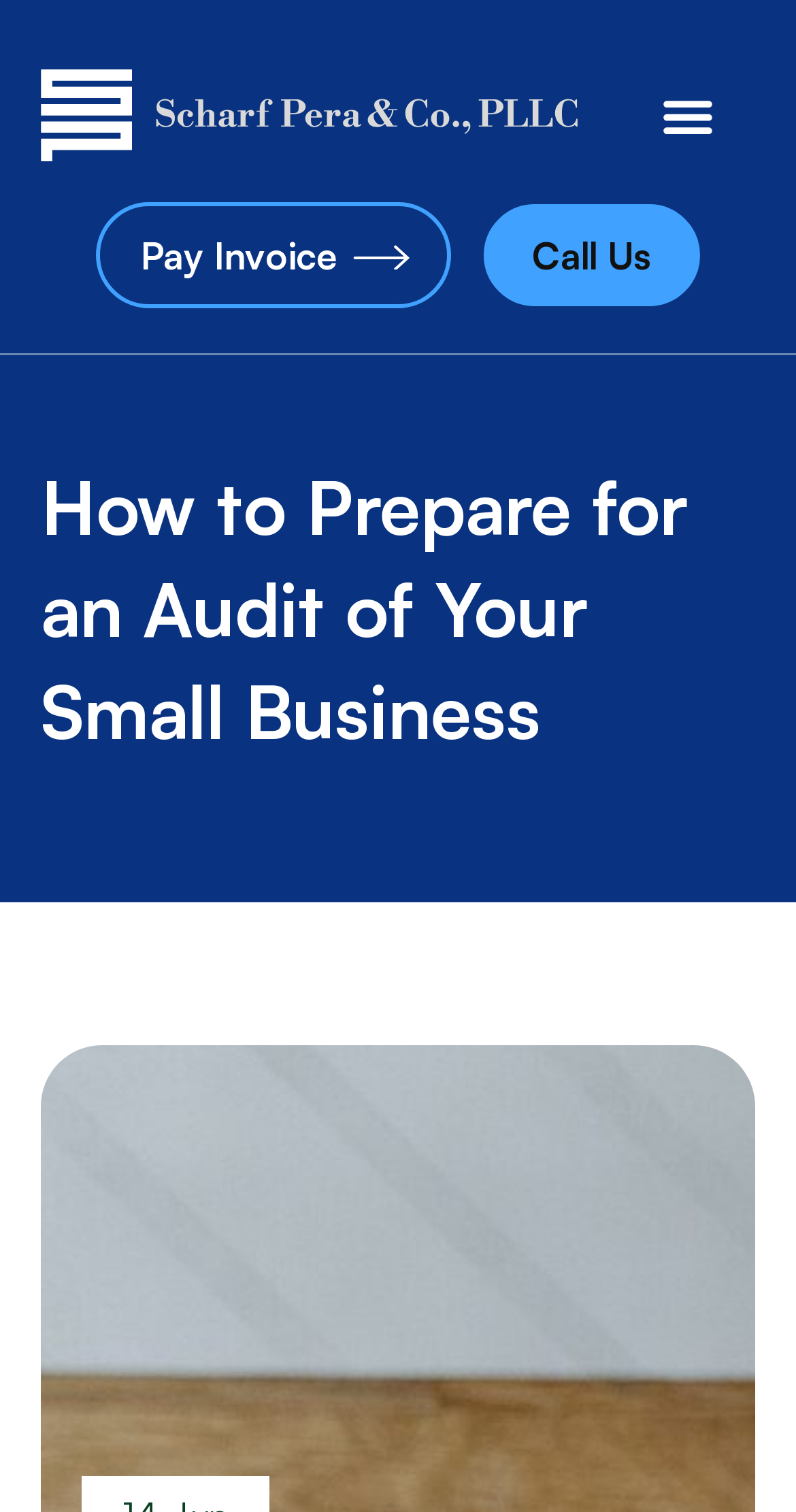Please find and generate the text of the main header of the webpage.

How to Prepare for an Audit of Your Small Business